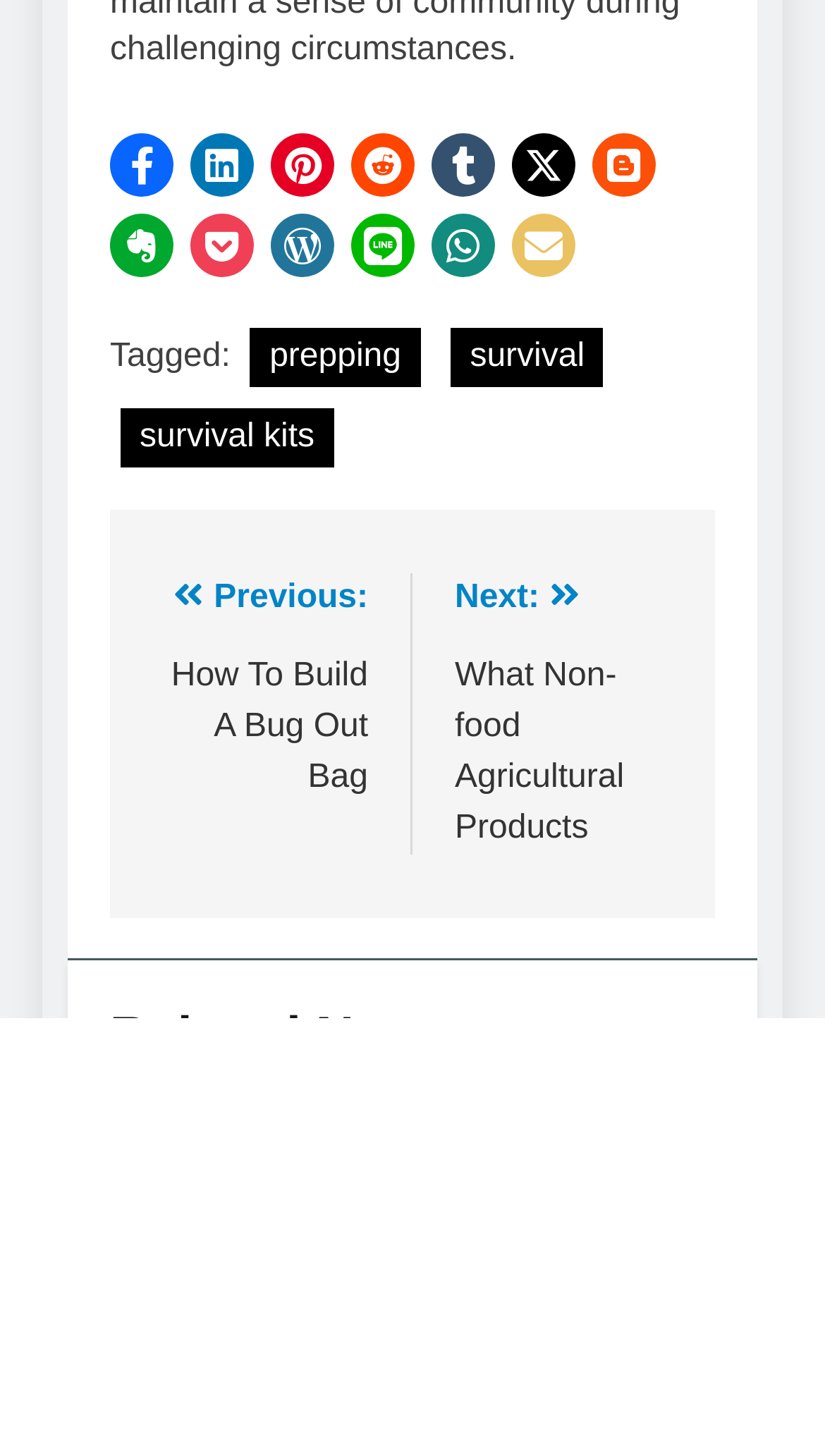Using the description: "aria-label="Share on Line"", identify the bounding box of the corresponding UI element in the screenshot.

[0.426, 0.147, 0.503, 0.19]